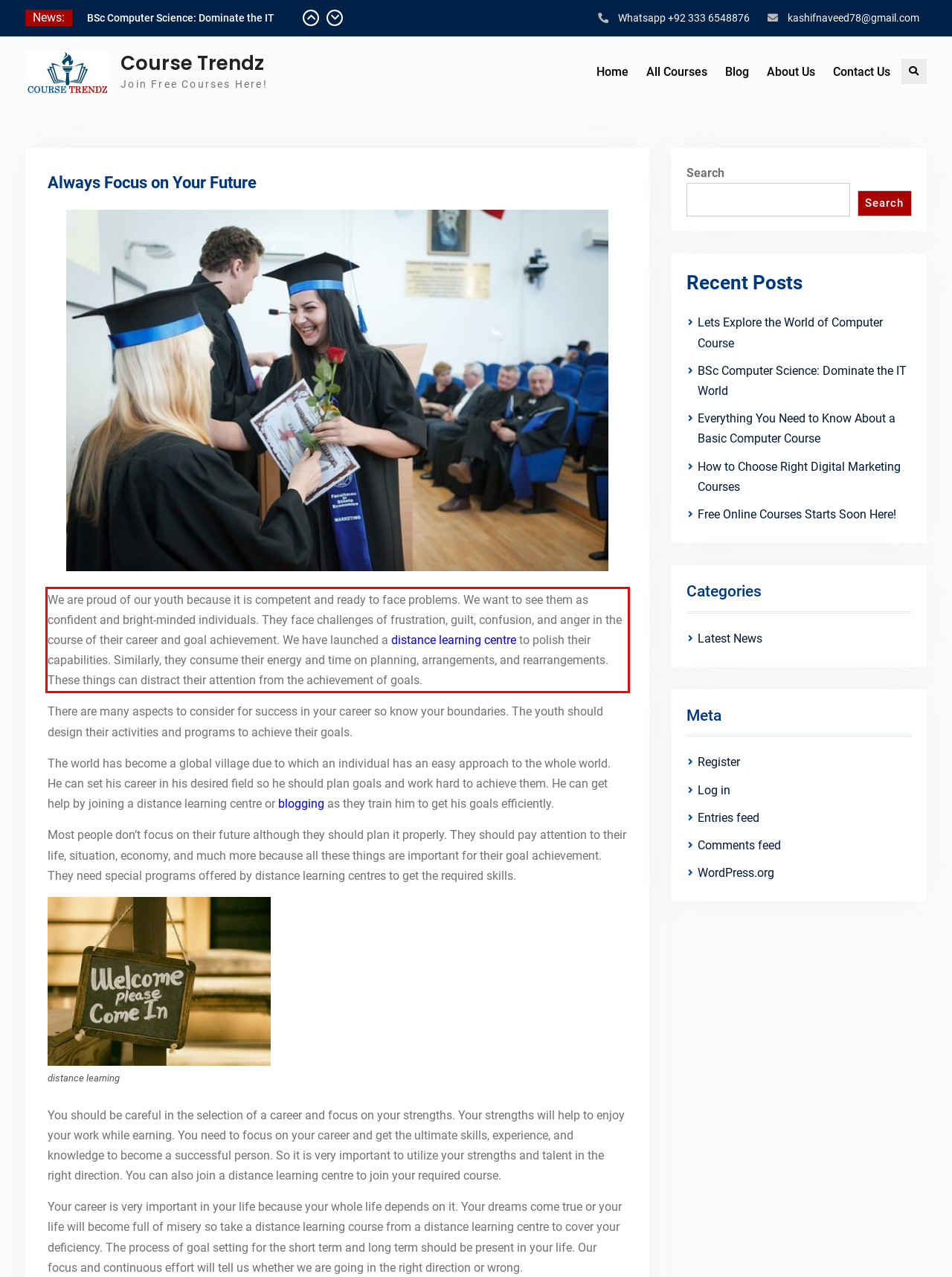Please extract the text content from the UI element enclosed by the red rectangle in the screenshot.

We are proud of our youth because it is competent and ready to face problems. We want to see them as confident and bright-minded individuals. They face challenges of frustration, guilt, confusion, and anger in the course of their career and goal achievement. We have launched a distance learning centre to polish their capabilities. Similarly, they consume their energy and time on planning, arrangements, and rearrangements. These things can distract their attention from the achievement of goals.